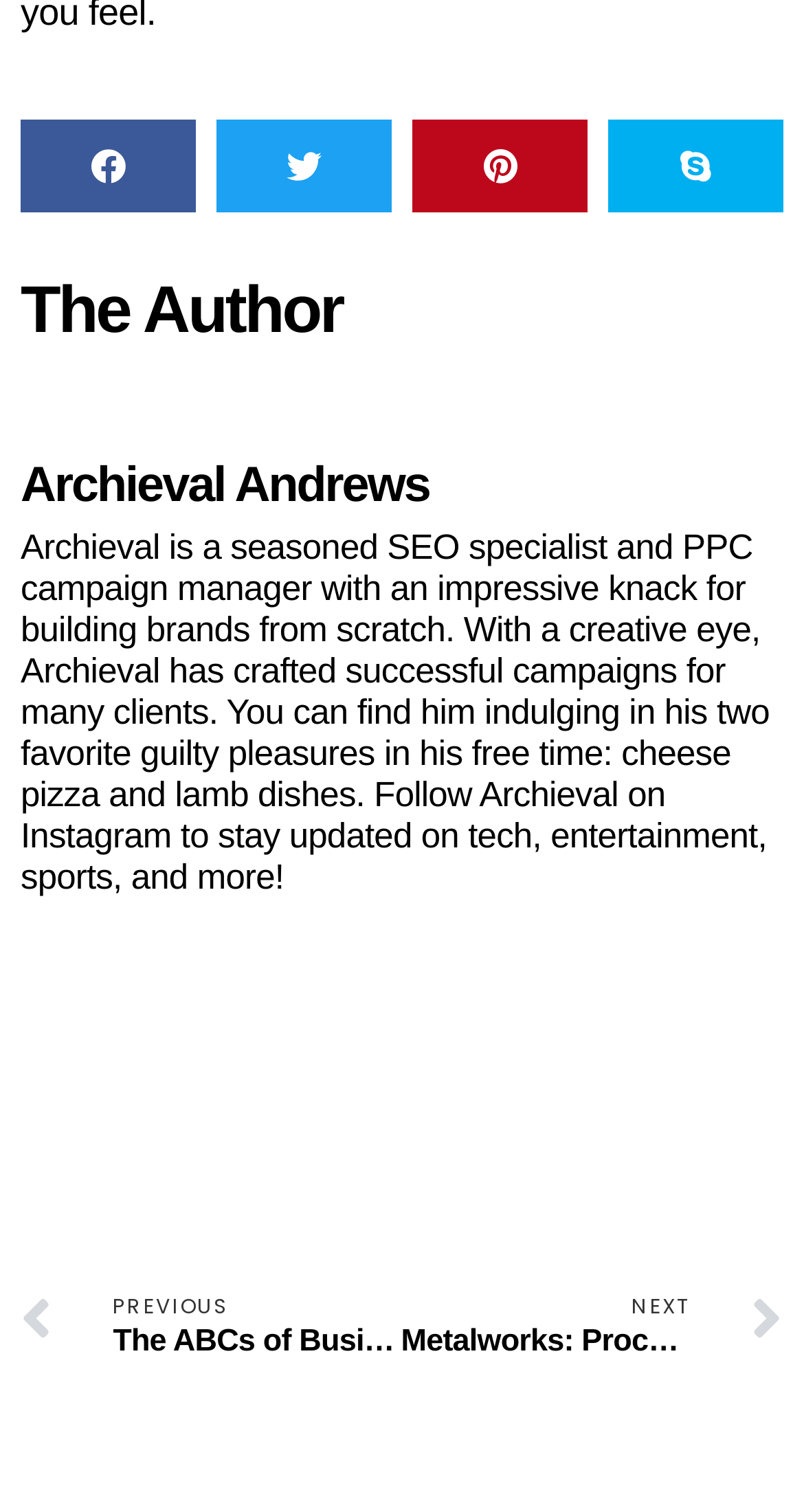Given the webpage screenshot and the description, determine the bounding box coordinates (top-left x, top-left y, bottom-right x, bottom-right y) that define the location of the UI element matching this description: NextMetalworks: Processes and ToolsNext

[0.499, 0.853, 0.972, 0.899]